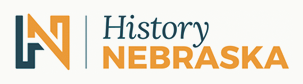What is the purpose of the 'History Nebraska' organization?
Please provide a single word or phrase as your answer based on the screenshot.

Preserving and promoting Nebraska's history